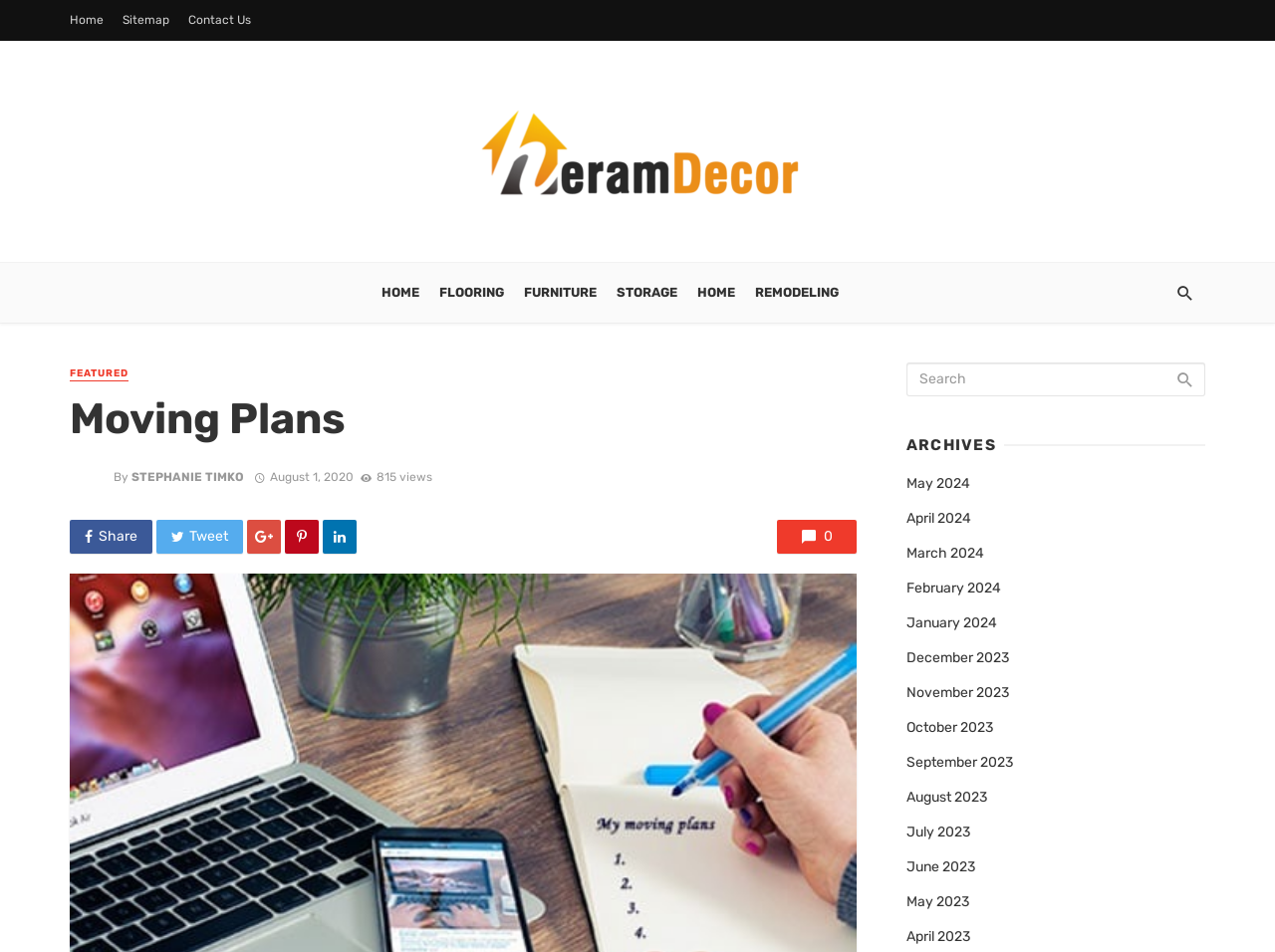What is the date of the featured article?
Look at the image and provide a detailed response to the question.

I found the answer by looking at the header section of the webpage, where it says 'August 1, 2020 at 6:09 am'.